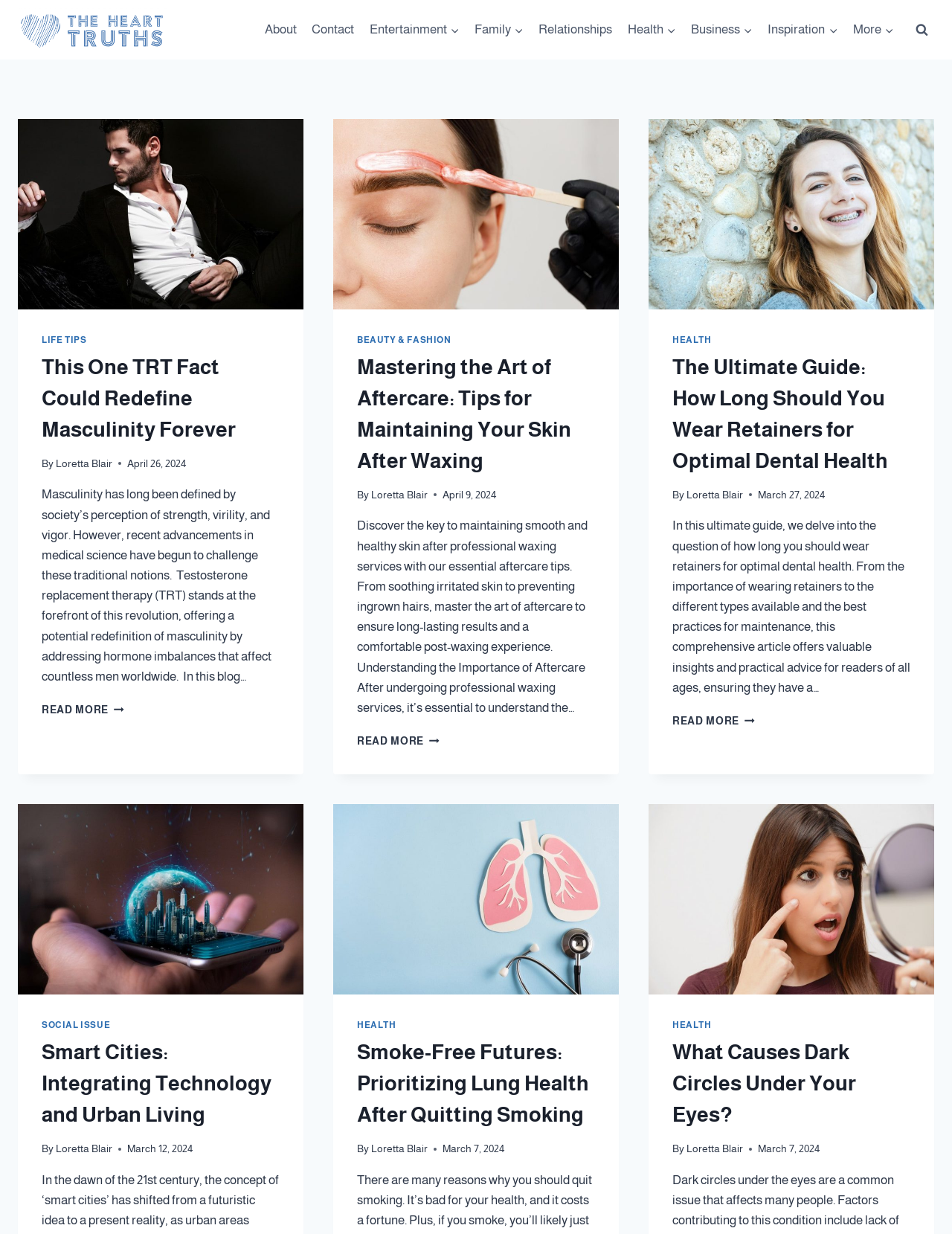Respond to the following query with just one word or a short phrase: 
What is the category of the first article?

LIFE TIPS